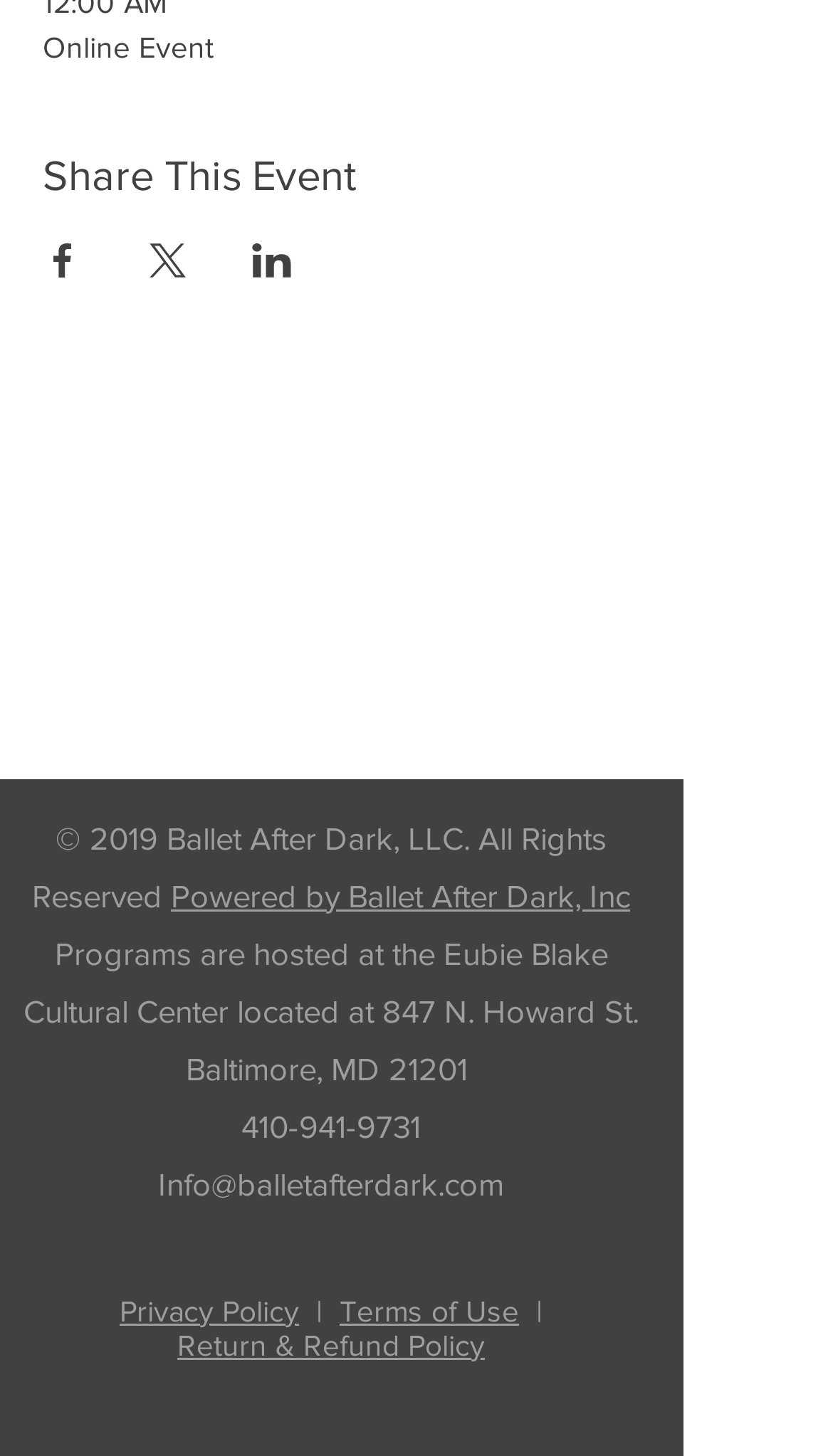Respond to the question with just a single word or phrase: 
What is the address of the Eubie Blake Cultural Center?

847 N. Howard St. Baltimore, MD 21201